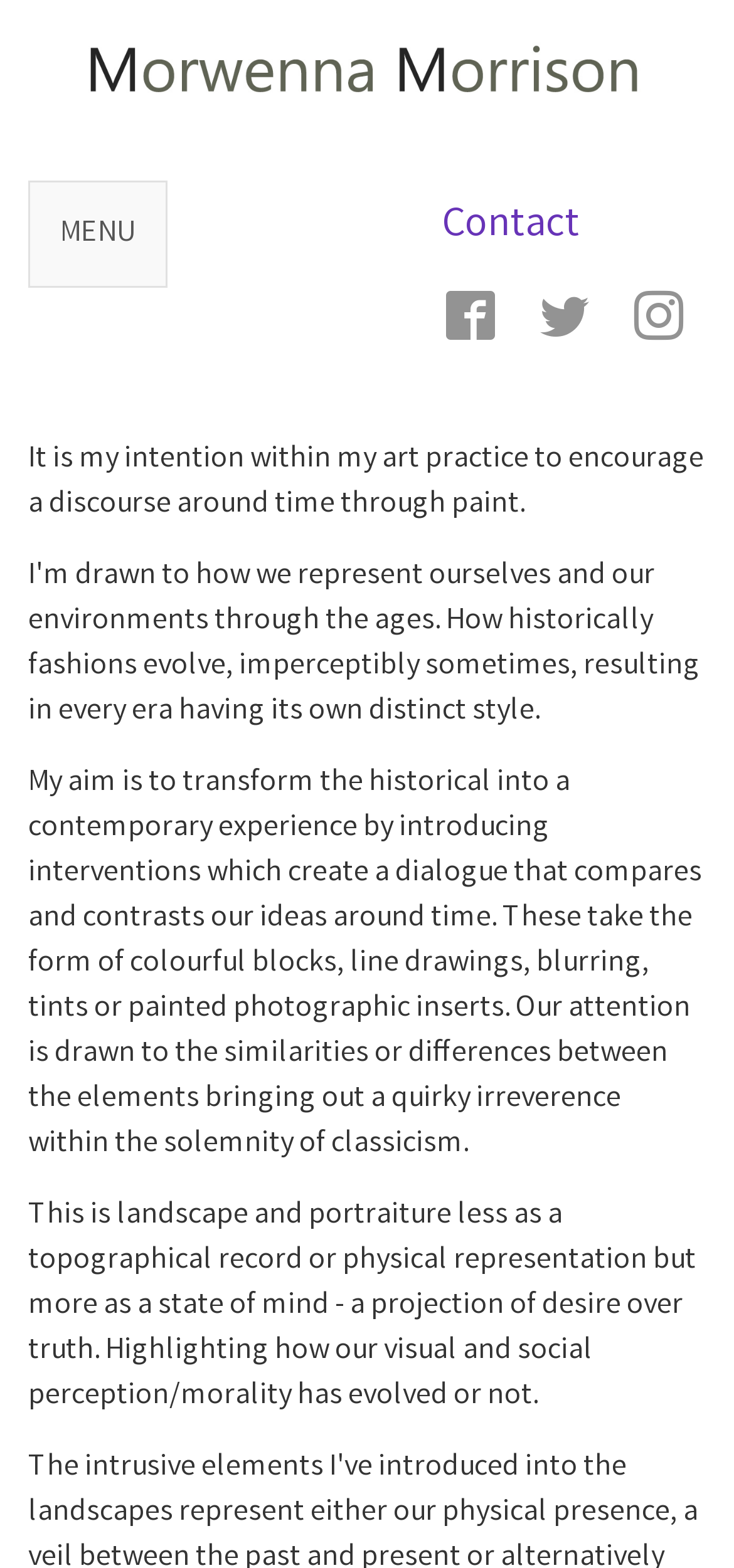Ascertain the bounding box coordinates for the UI element detailed here: "title="Home"". The coordinates should be provided as [left, top, right, bottom] with each value being a float between 0 and 1.

[0.0, 0.022, 1.0, 0.067]